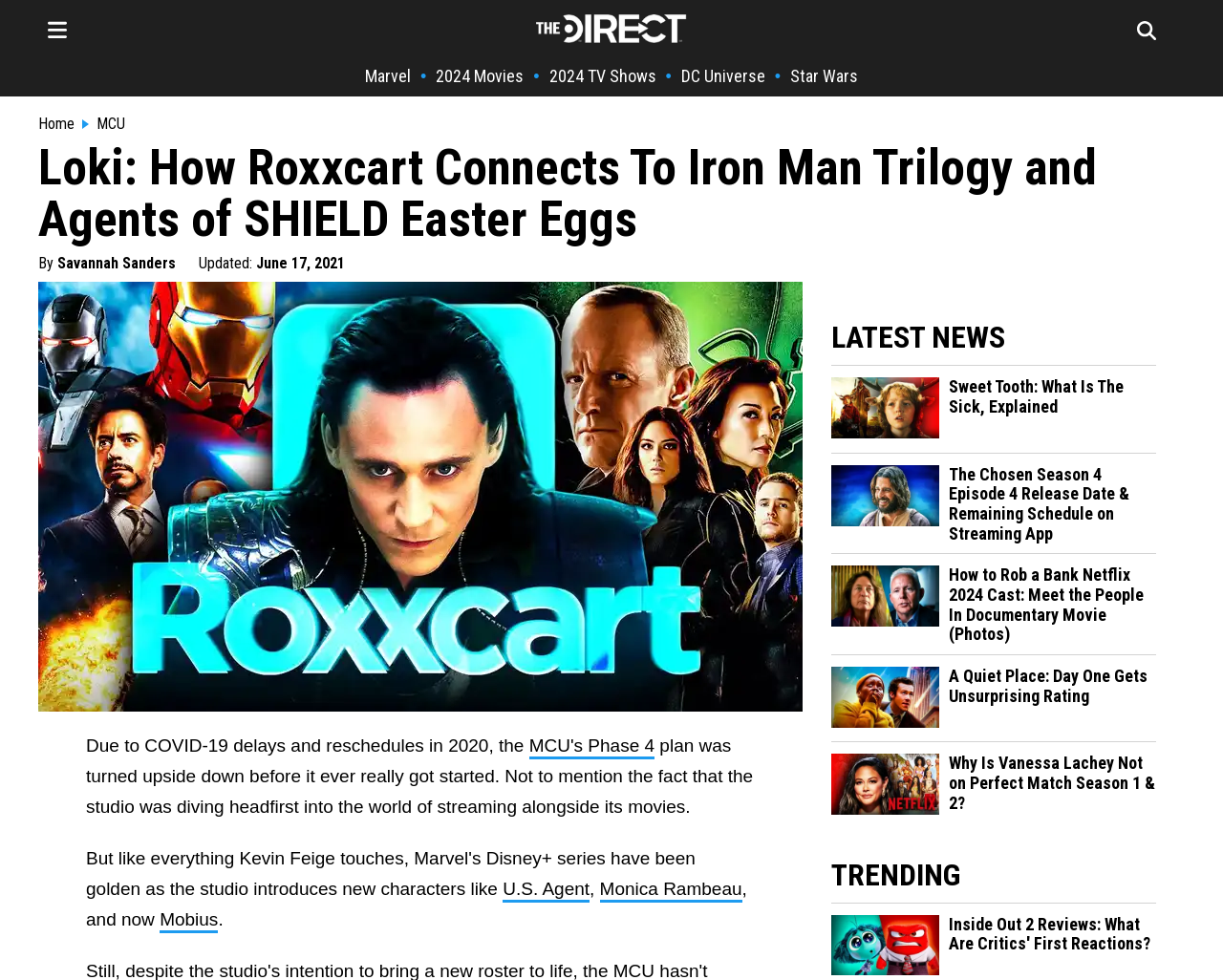Find the bounding box coordinates of the area to click in order to follow the instruction: "Learn about Sweet Tooth".

[0.68, 0.434, 0.768, 0.45]